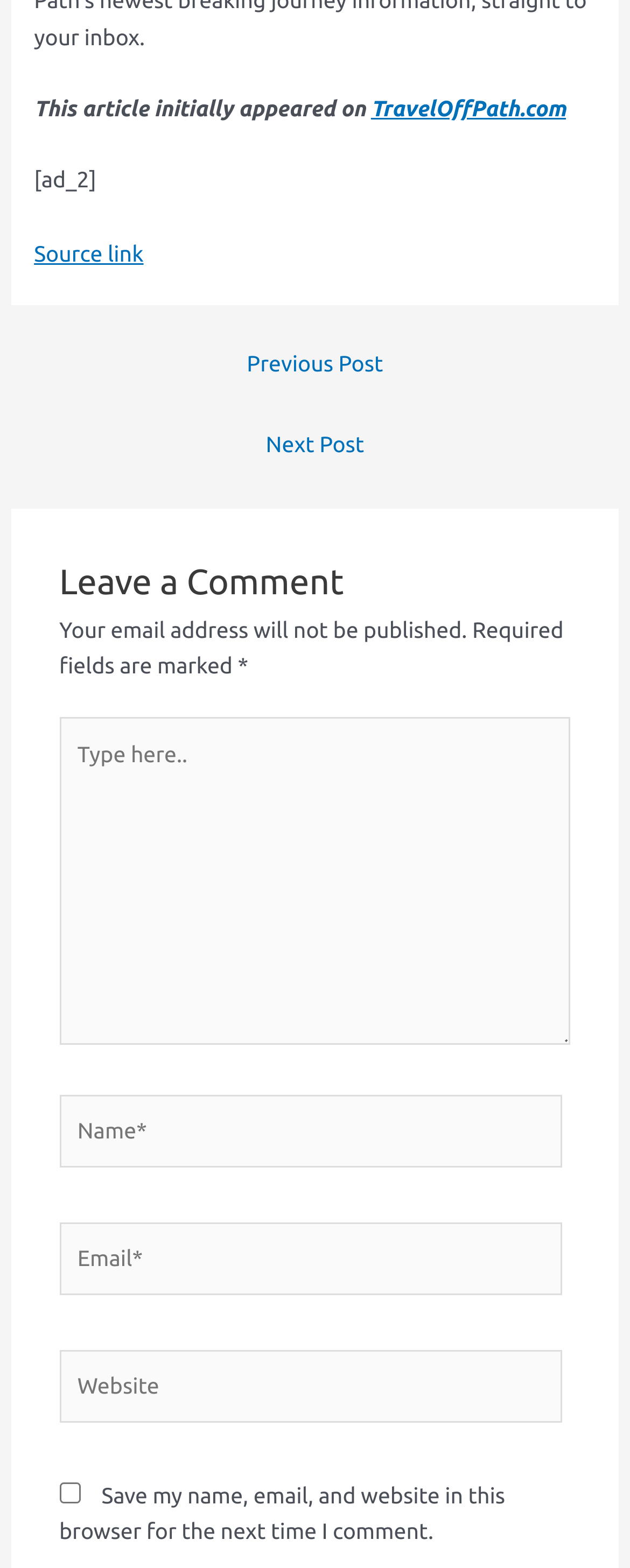What is the navigation section for?
Relying on the image, give a concise answer in one word or a brief phrase.

Previous and Next Post